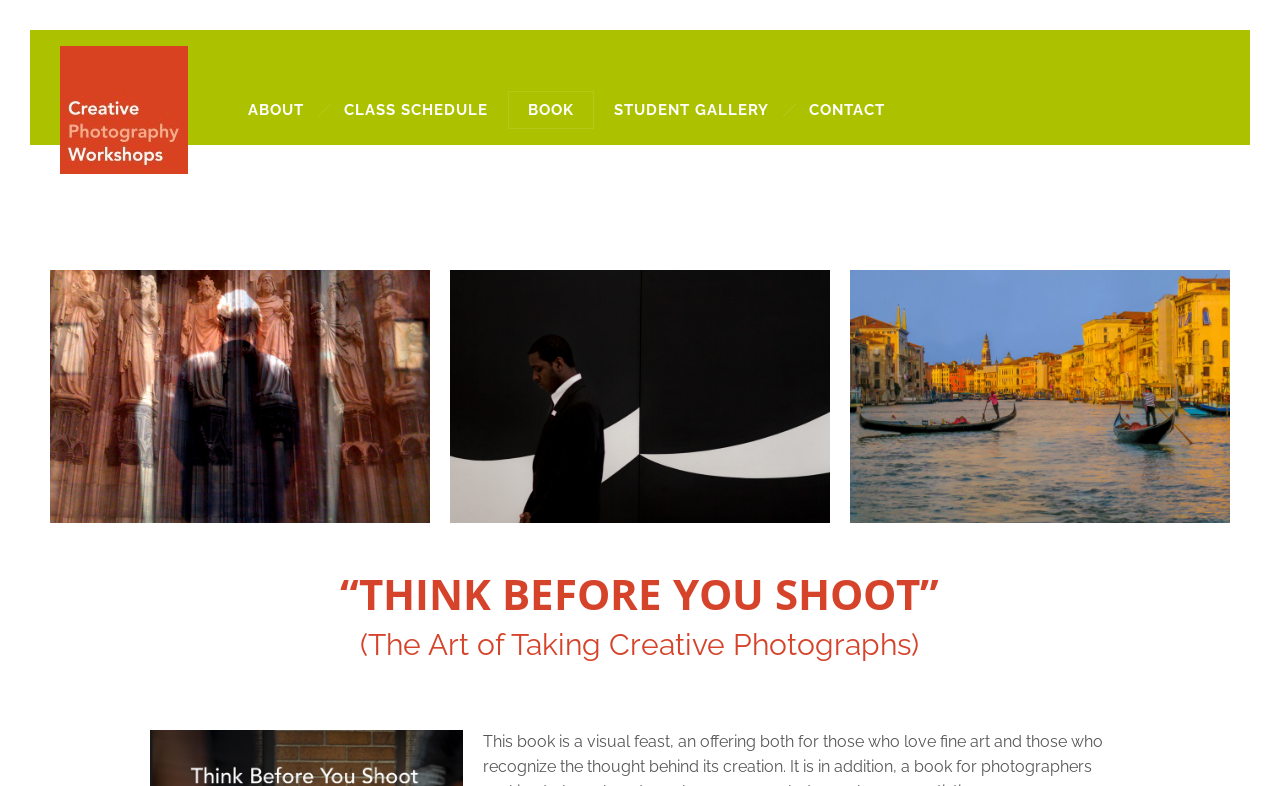What is the theme of the book?
Please provide a comprehensive answer based on the visual information in the image.

I inferred the answer by looking at the overall structure and content of the webpage, which suggests that the book is related to photography, and the heading '“THINK BEFORE YOU SHOOT”' further supports this theme.